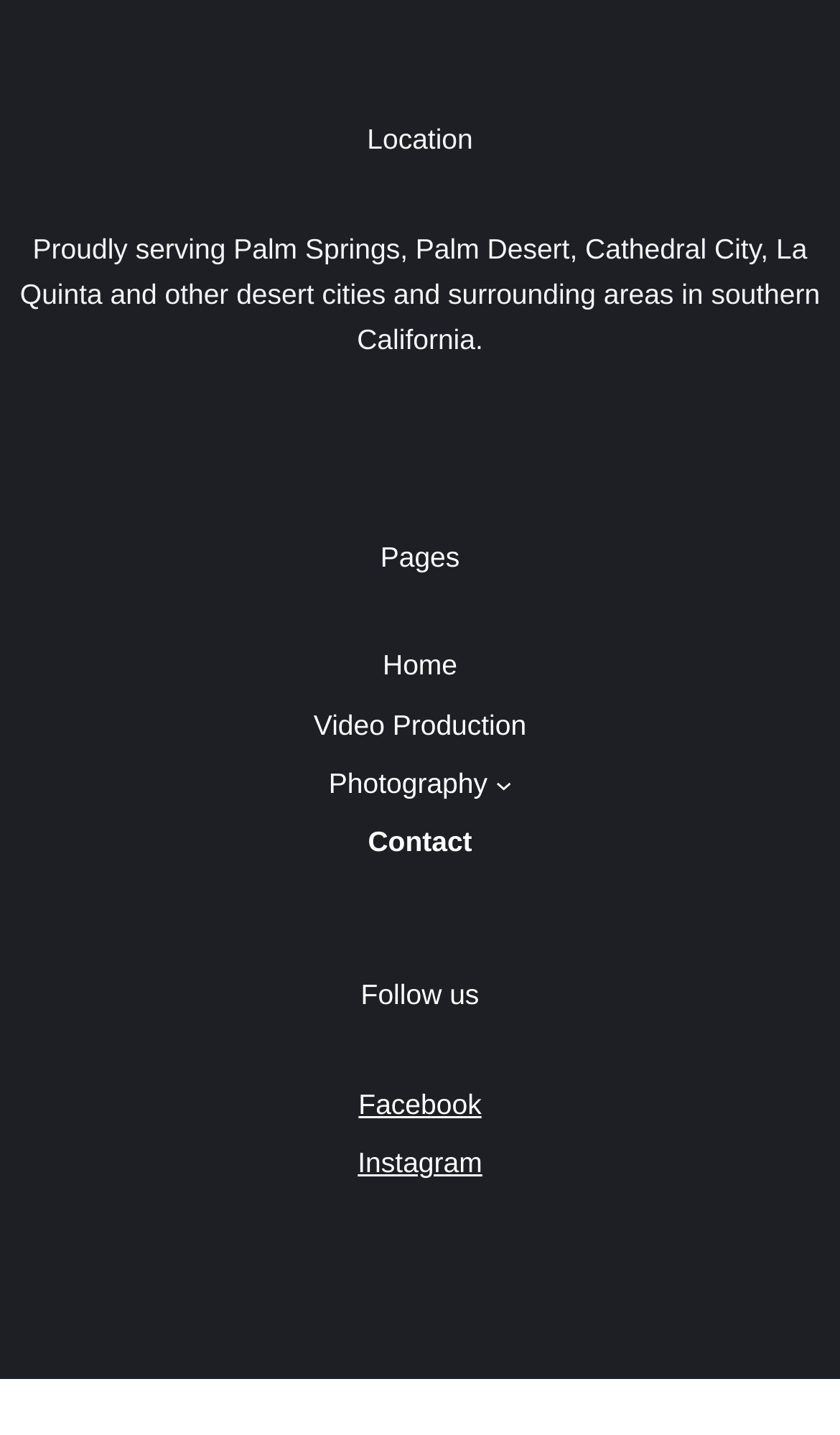Please use the details from the image to answer the following question comprehensively:
Is the 'Photography submenu' expanded?

The button element 'Photography submenu' has a property 'expanded: False', which indicates that the submenu is not expanded.